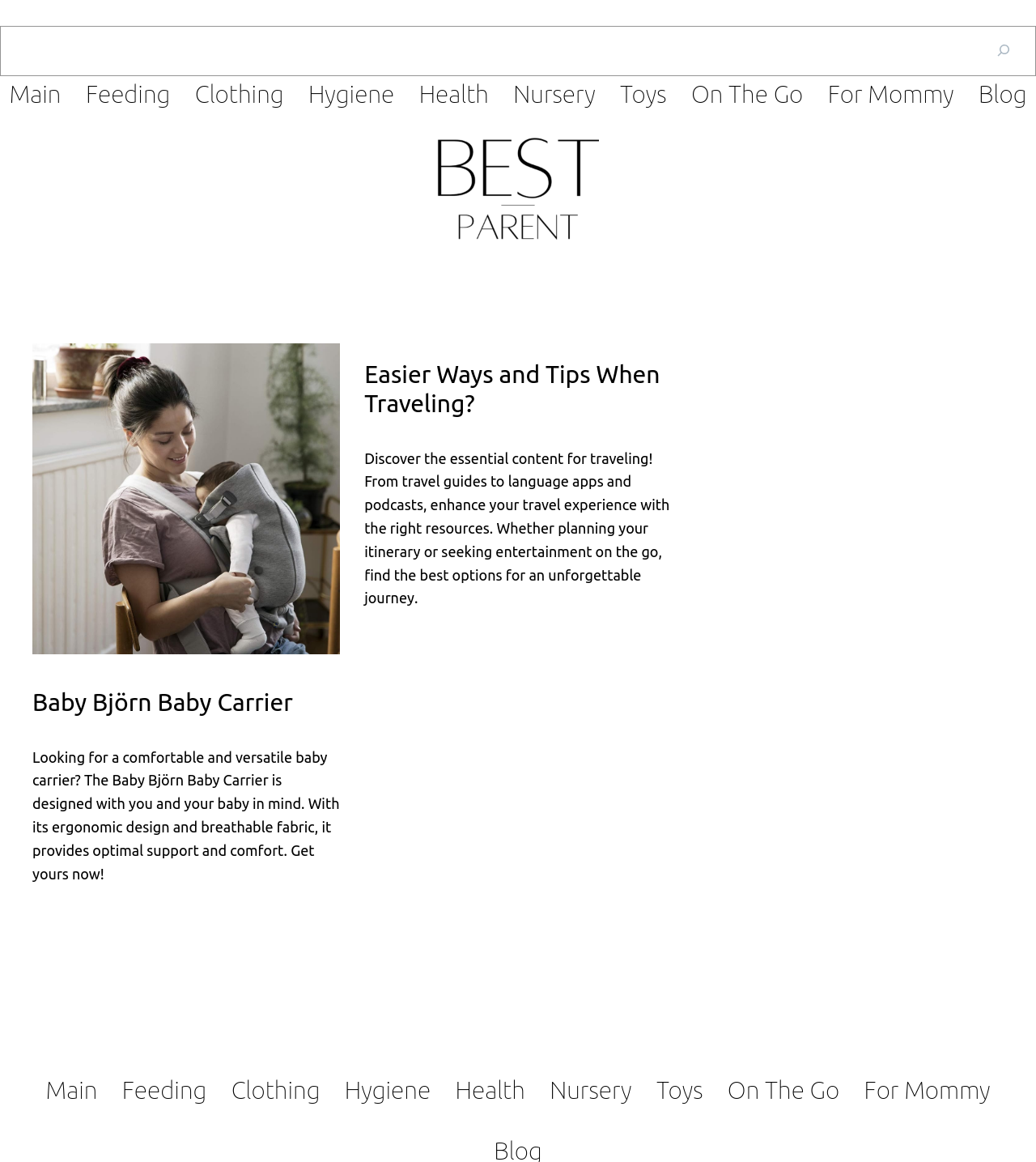Please locate the bounding box coordinates for the element that should be clicked to achieve the following instruction: "Read the post 'Alone in the Mountains'". Ensure the coordinates are given as four float numbers between 0 and 1, i.e., [left, top, right, bottom].

None